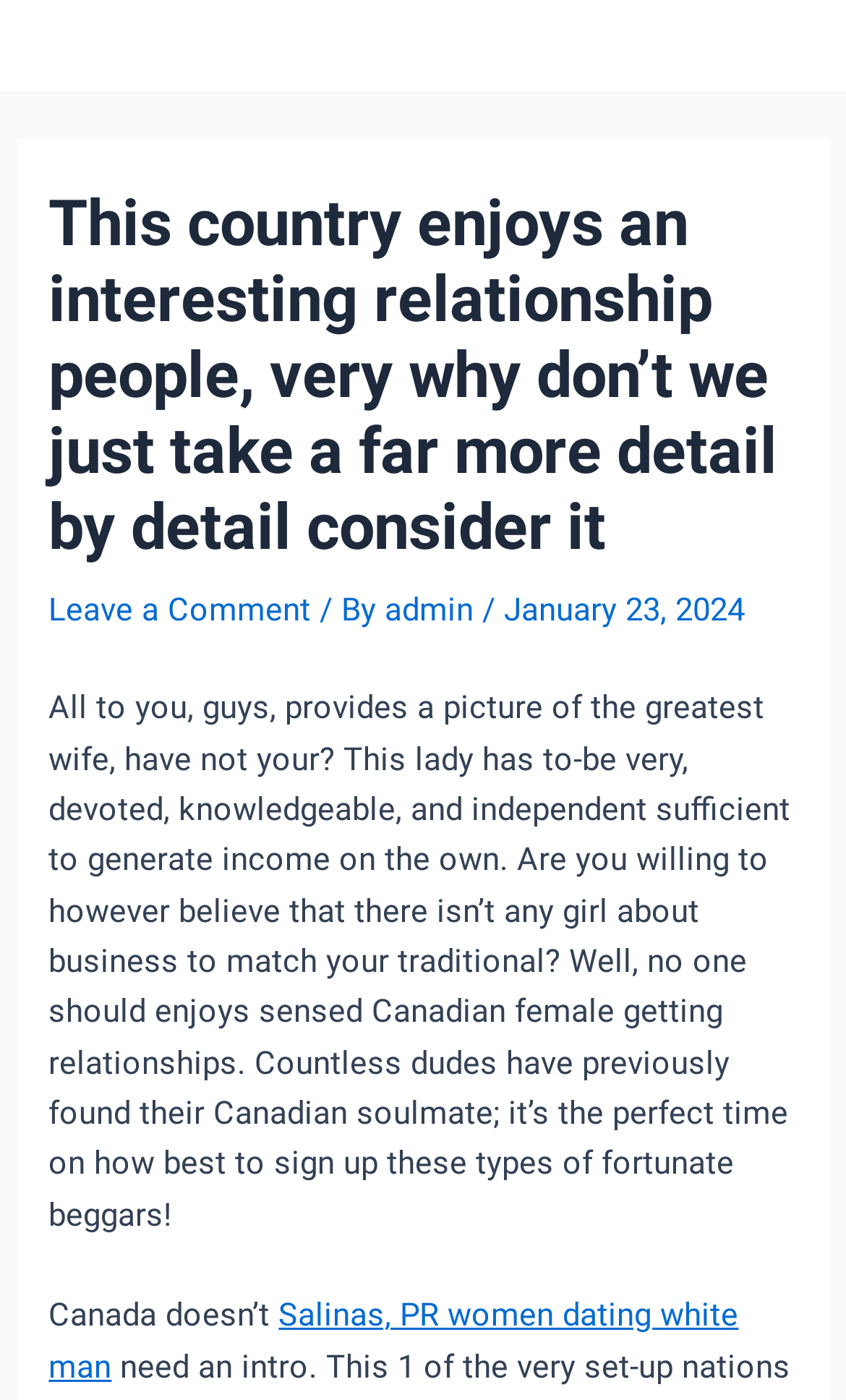What is the topic of the article?
Based on the image content, provide your answer in one word or a short phrase.

Canadian women and relationships